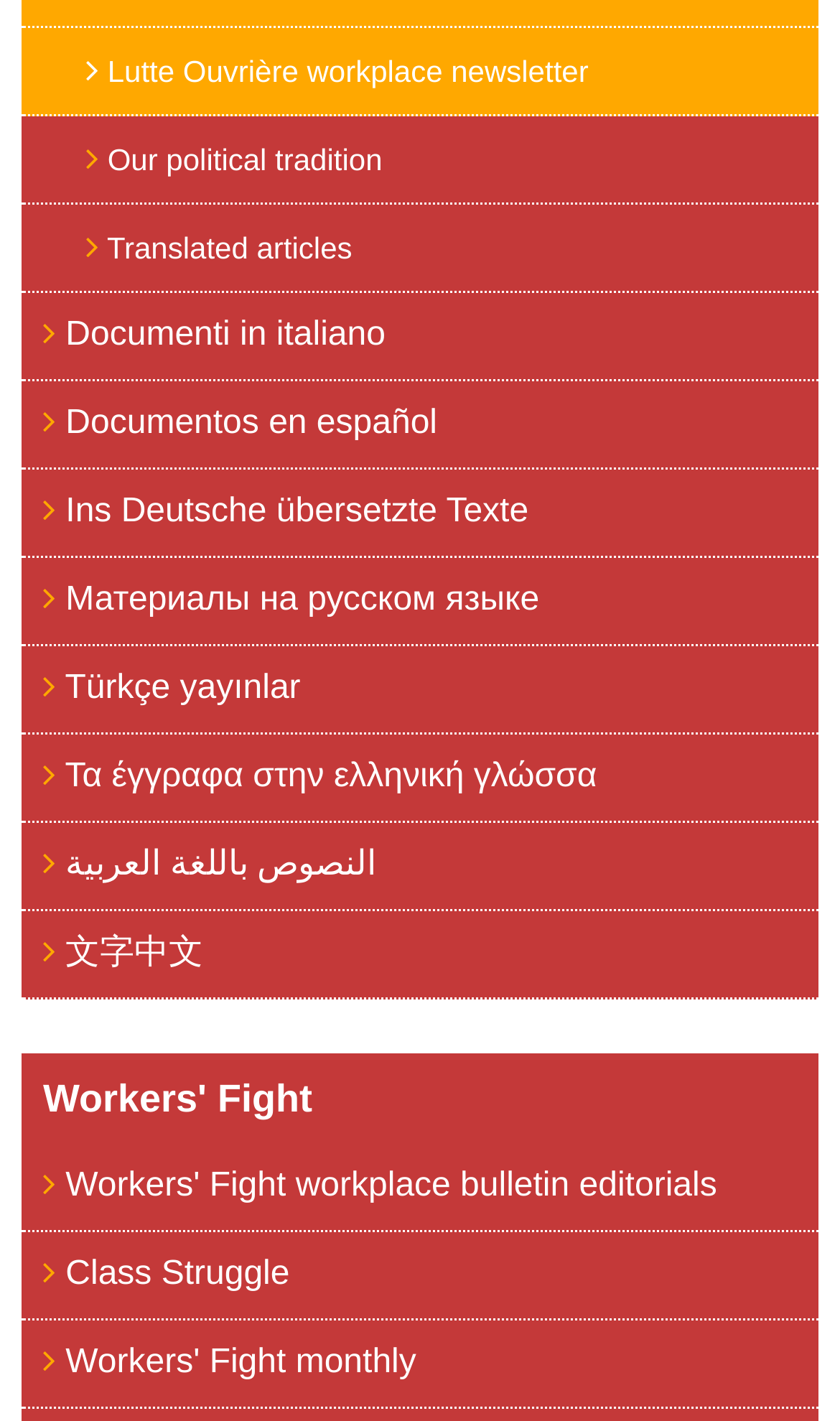Locate the bounding box coordinates of the area you need to click to fulfill this instruction: 'Read Workers' Fight monthly'. The coordinates must be in the form of four float numbers ranging from 0 to 1: [left, top, right, bottom].

[0.026, 0.93, 0.974, 0.992]